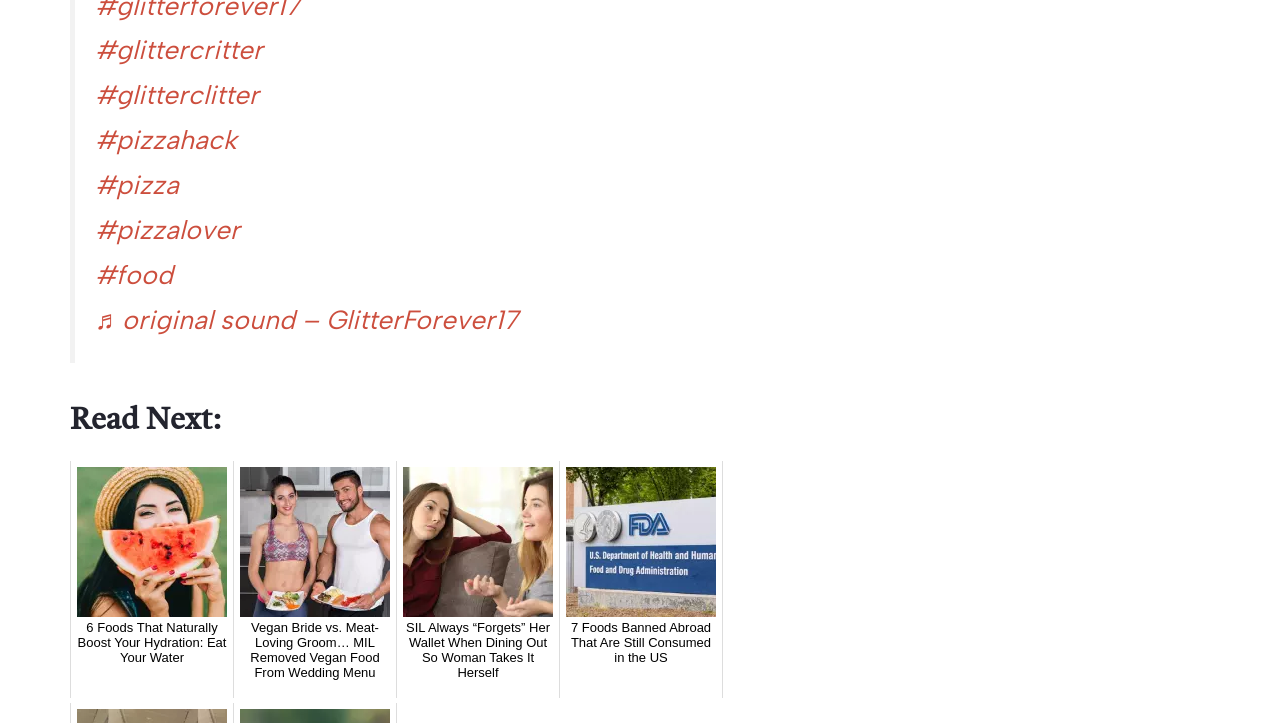Respond to the question below with a single word or phrase: How many links are there under 'Read Next:'?

4